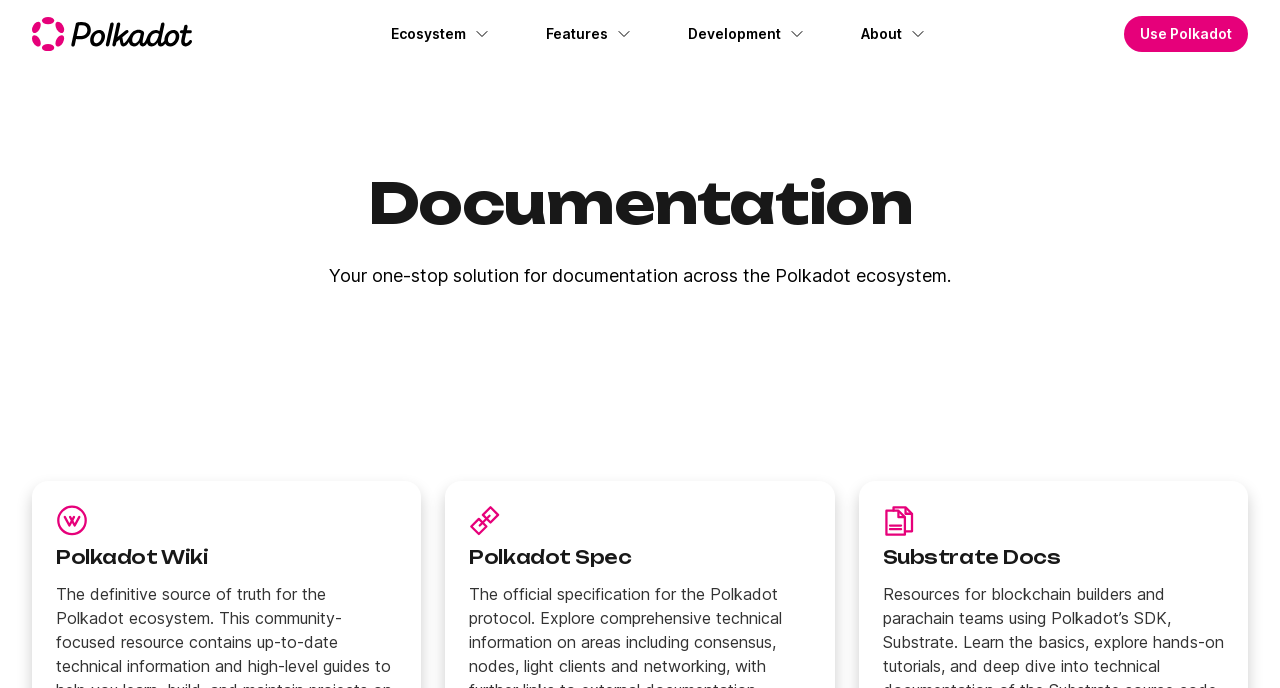What is the purpose of the webpage?
Refer to the image and respond with a one-word or short-phrase answer.

Documentation and resources